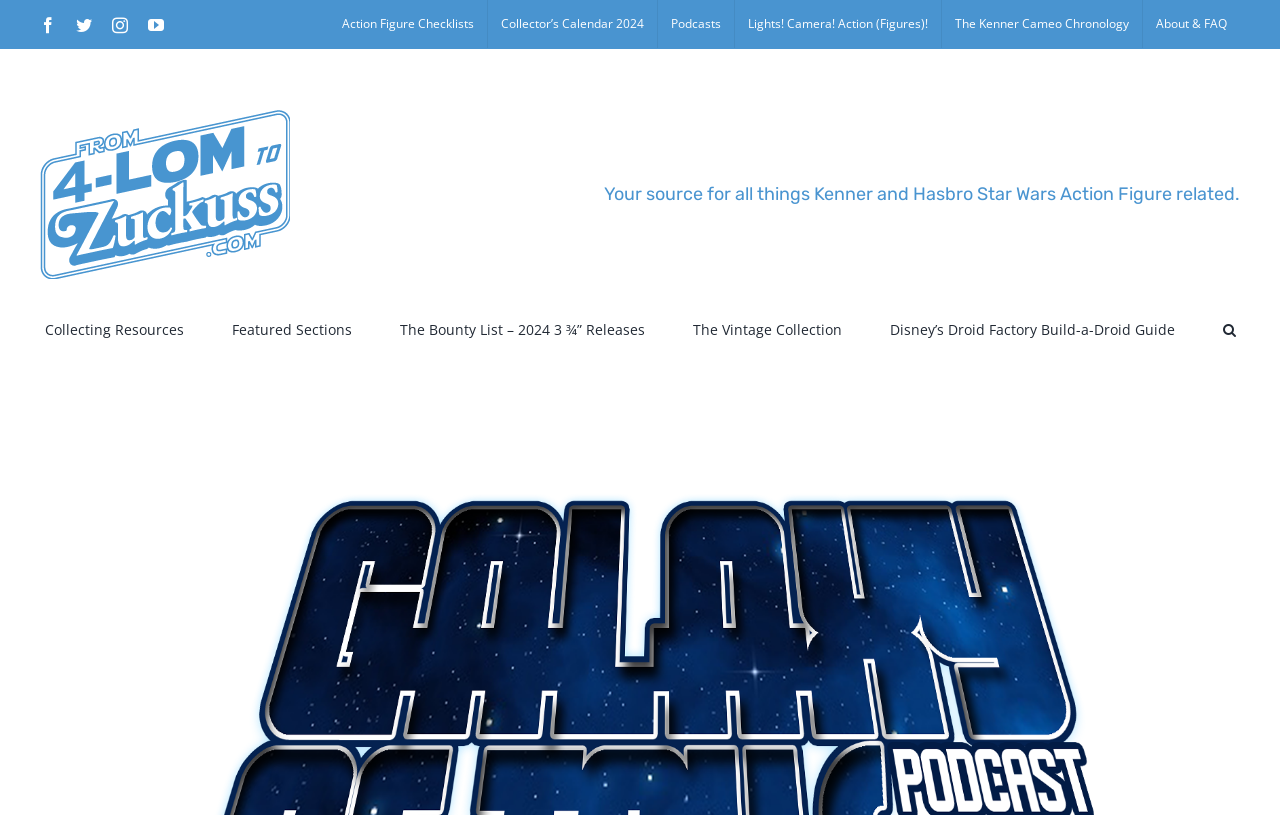Kindly determine the bounding box coordinates for the clickable area to achieve the given instruction: "Search for something".

[0.955, 0.38, 0.965, 0.429]